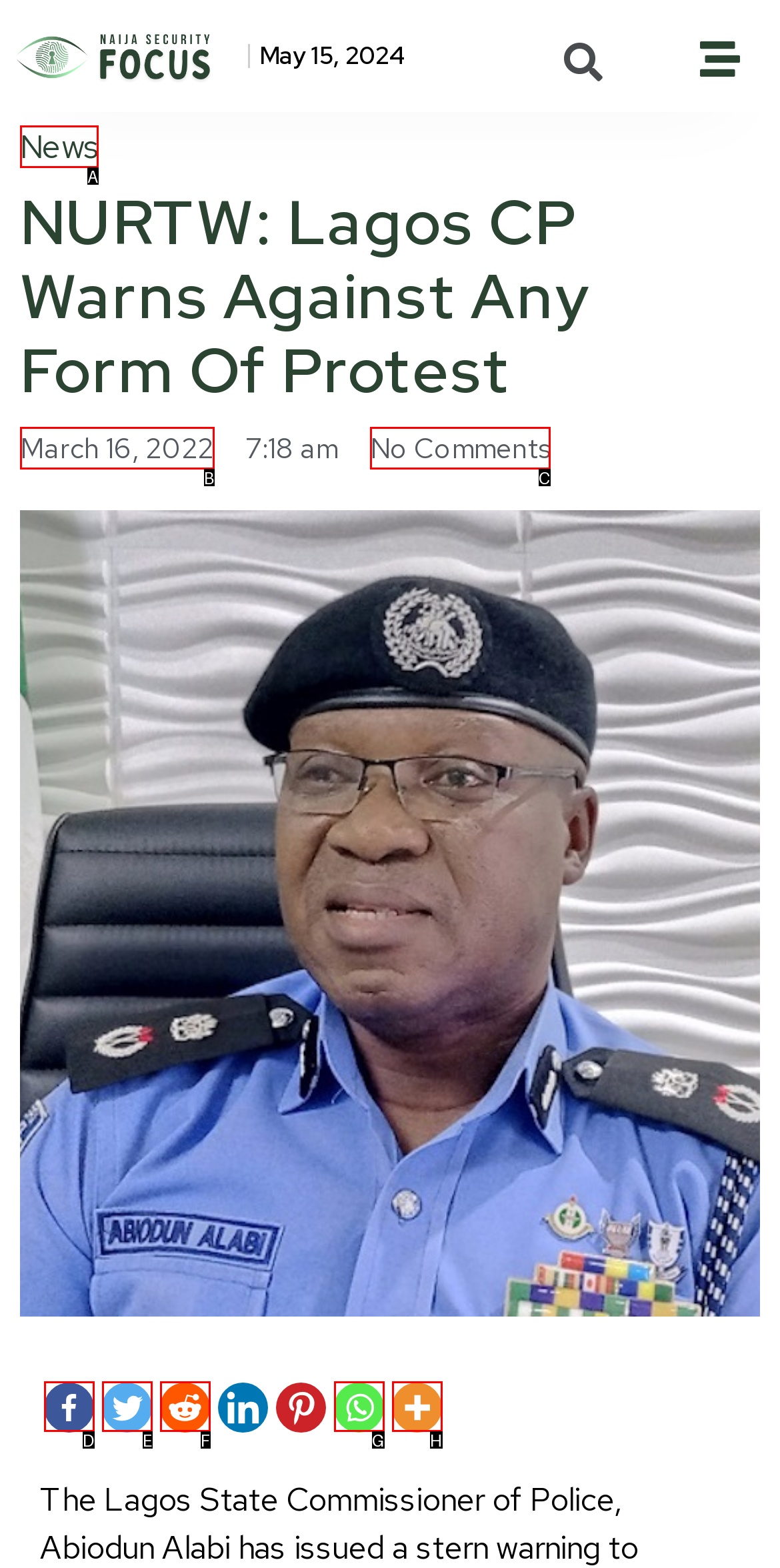Determine the letter of the UI element that you need to click to perform the task: Click on the news link.
Provide your answer with the appropriate option's letter.

A